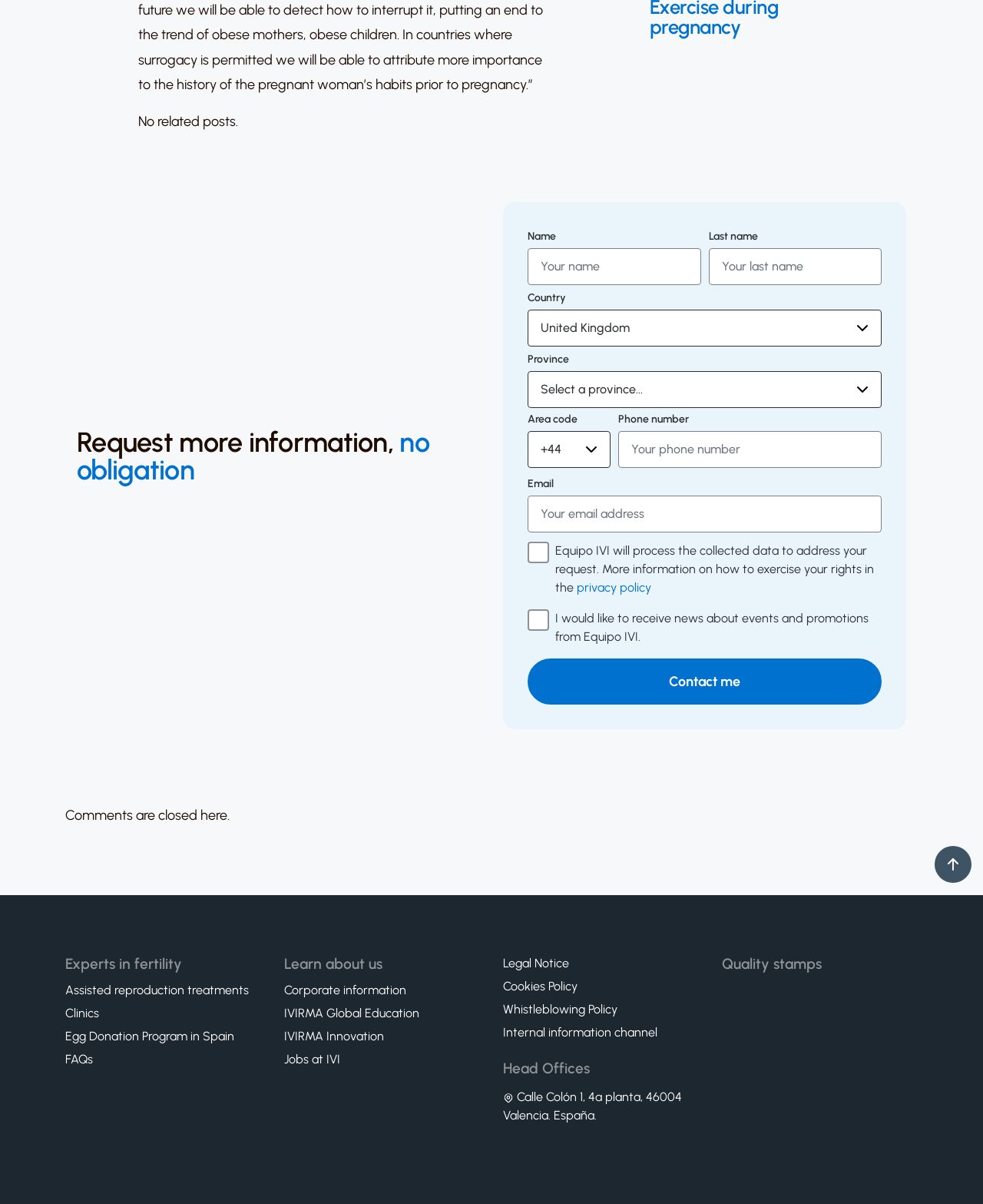What is the location of the head office?
Provide a well-explained and detailed answer to the question.

The location of the head office is Valencia, España, as indicated by the address 'Calle Colón 1, 4ª planta, 46004 Valencia. España.' provided at the bottom of the webpage.